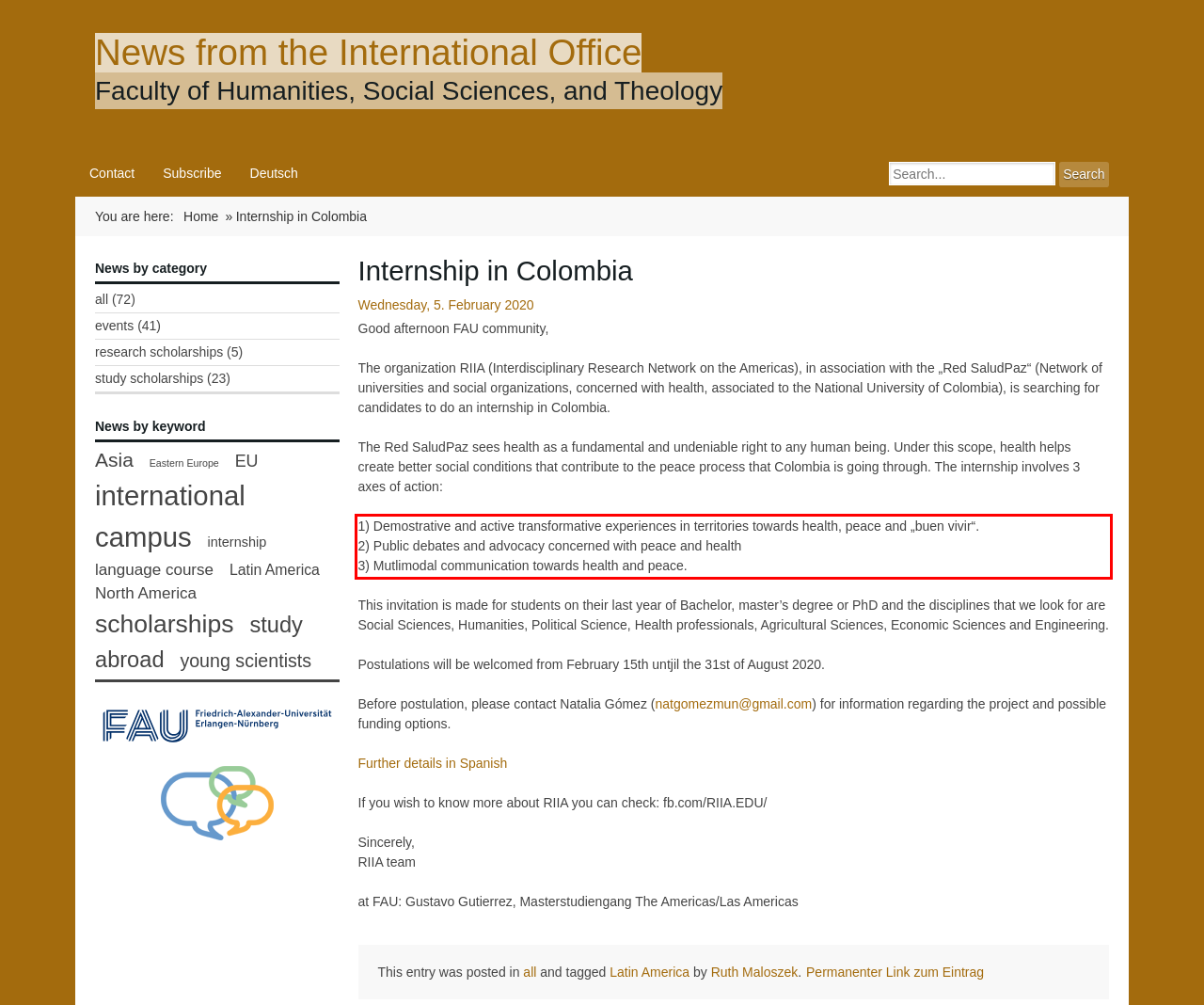Within the screenshot of the webpage, locate the red bounding box and use OCR to identify and provide the text content inside it.

1) Demostrative and active transformative experiences in territories towards health, peace and „buen vivir“. 2) Public debates and advocacy concerned with peace and health 3) Mutlimodal communication towards health and peace.